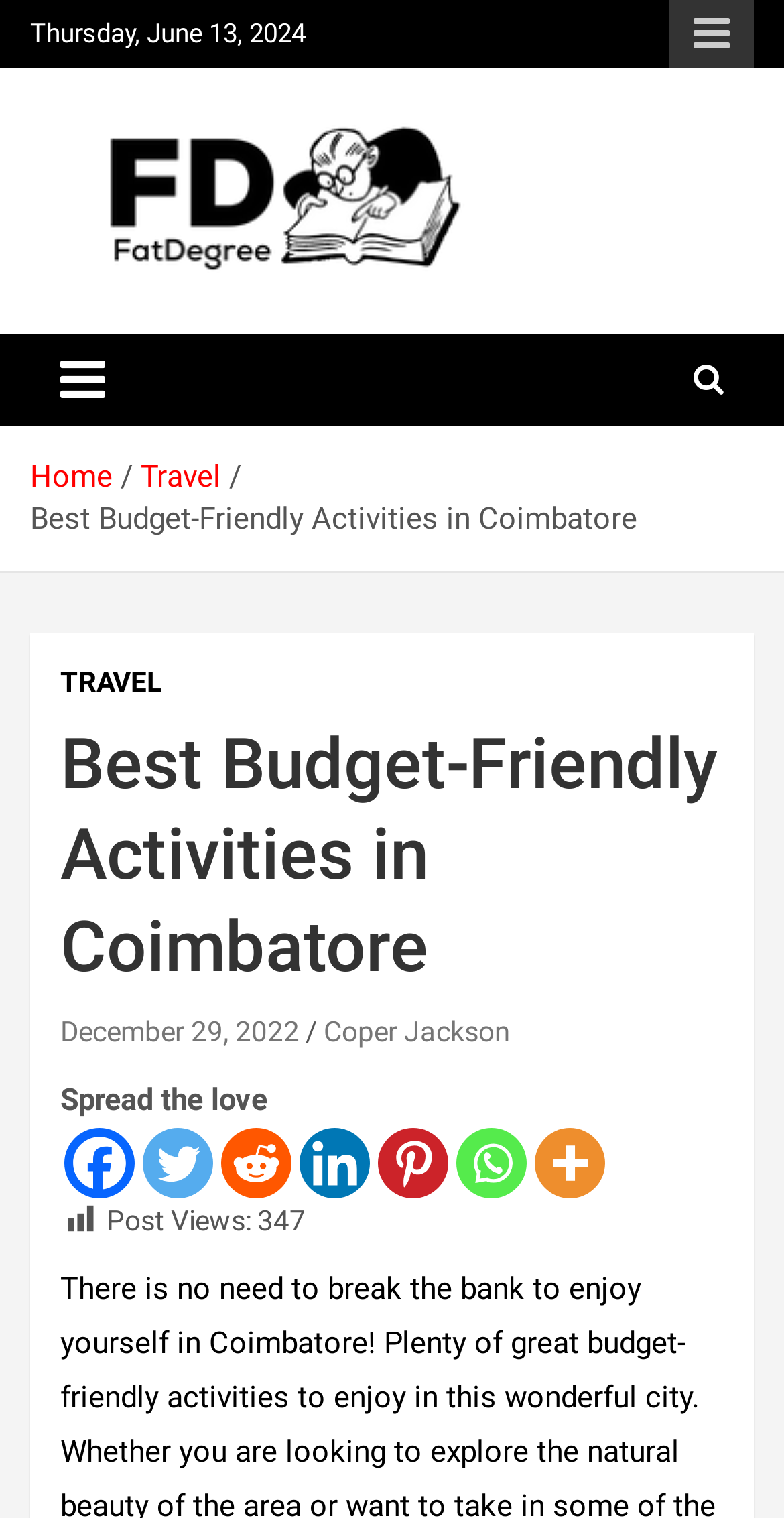Please specify the bounding box coordinates of the area that should be clicked to accomplish the following instruction: "Click the responsive menu button". The coordinates should consist of four float numbers between 0 and 1, i.e., [left, top, right, bottom].

[0.854, 0.0, 0.962, 0.045]